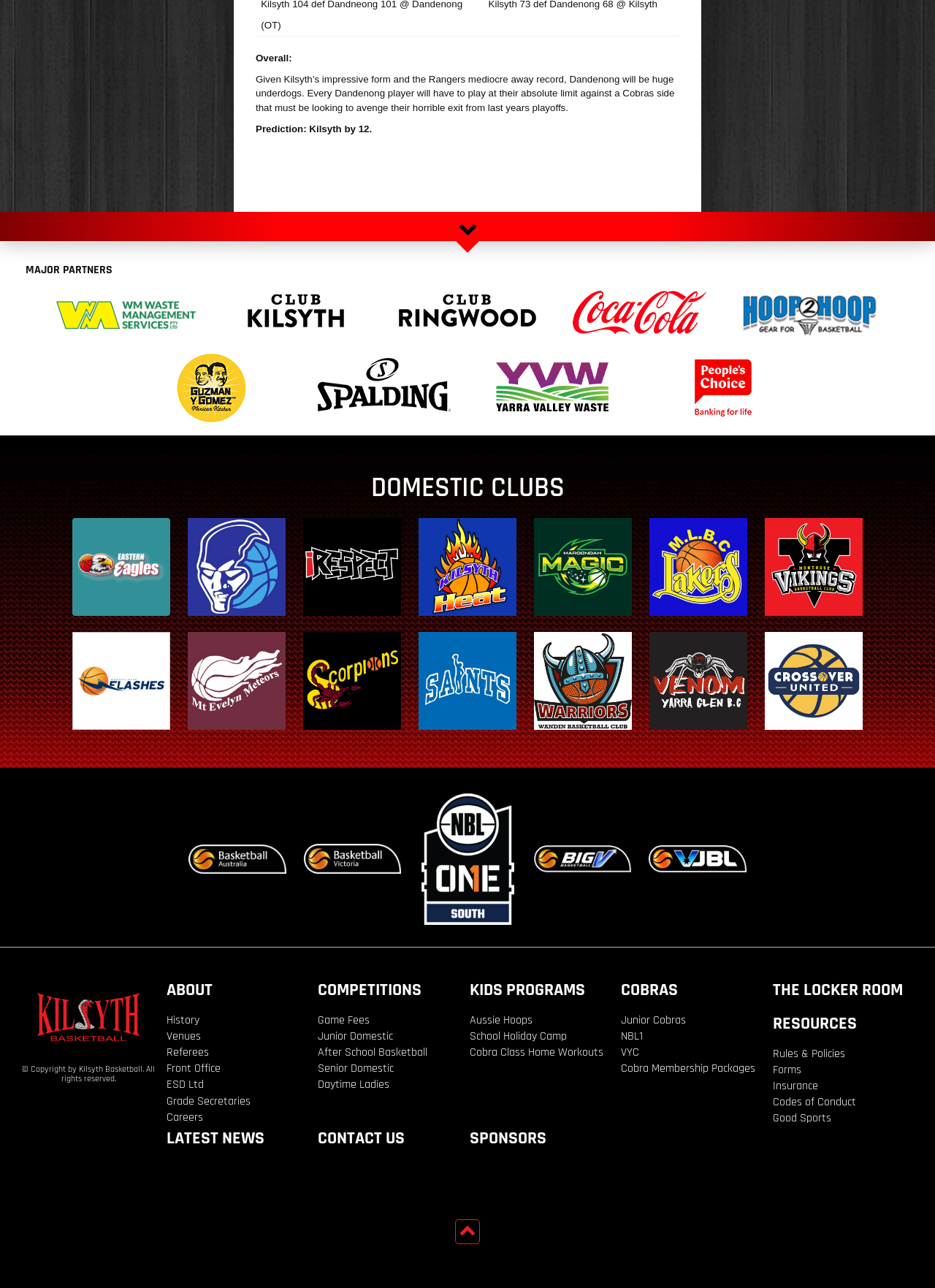How many major partners are listed?
Please describe in detail the information shown in the image to answer the question.

I counted the number of LayoutTable elements with links inside them, which are located under the 'MAJOR PARTNERS' heading, and found that there are 5 major partners listed.